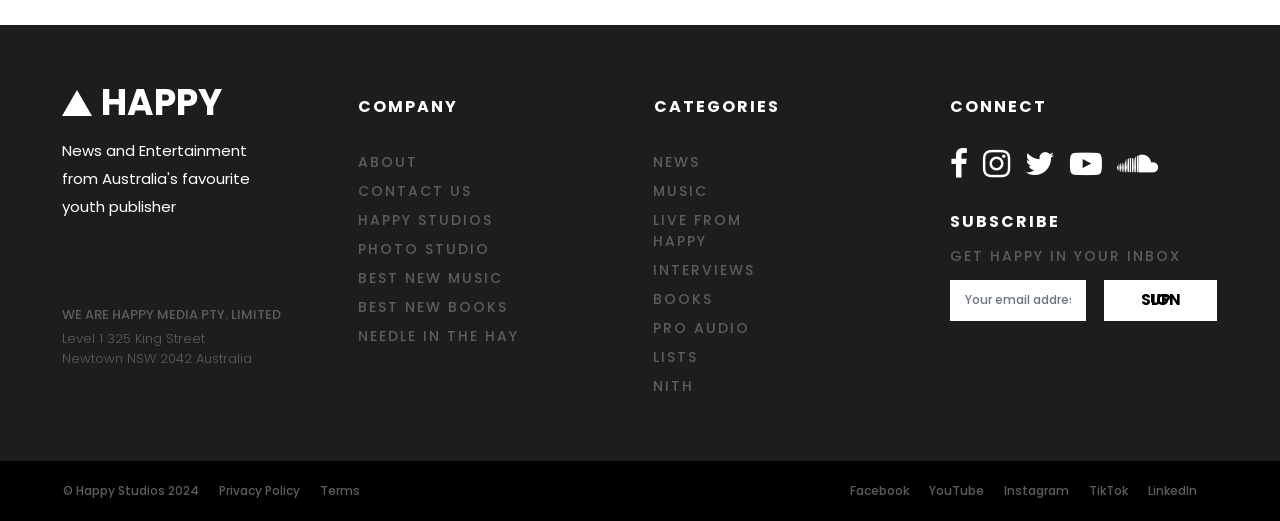Identify the bounding box coordinates necessary to click and complete the given instruction: "Click on ABOUT".

[0.28, 0.285, 0.488, 0.341]